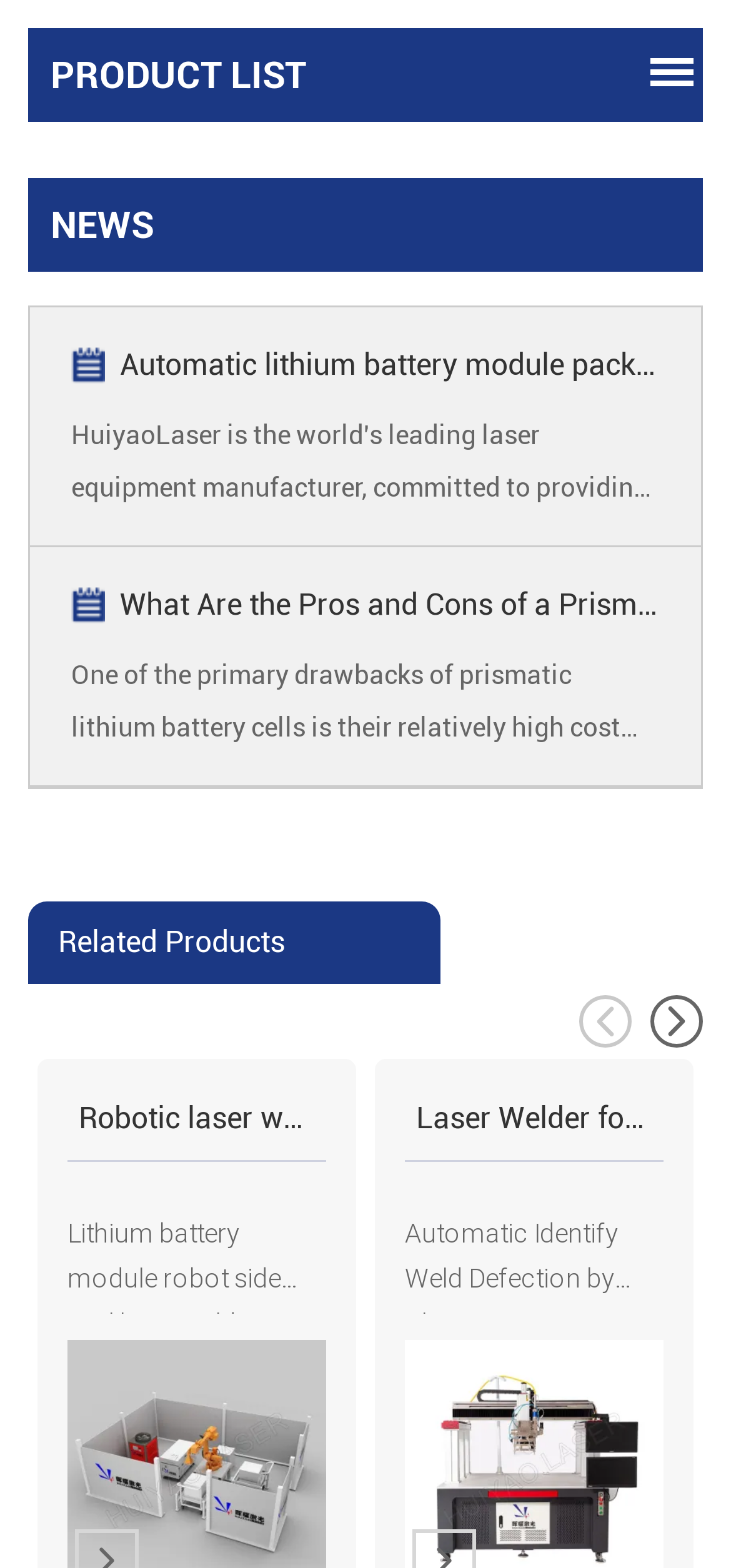What is the function of the 'Next slide' button?
Based on the visual details in the image, please answer the question thoroughly.

The 'Next slide' button is likely used to navigate to the next slide or page of content, allowing users to view more information or products.